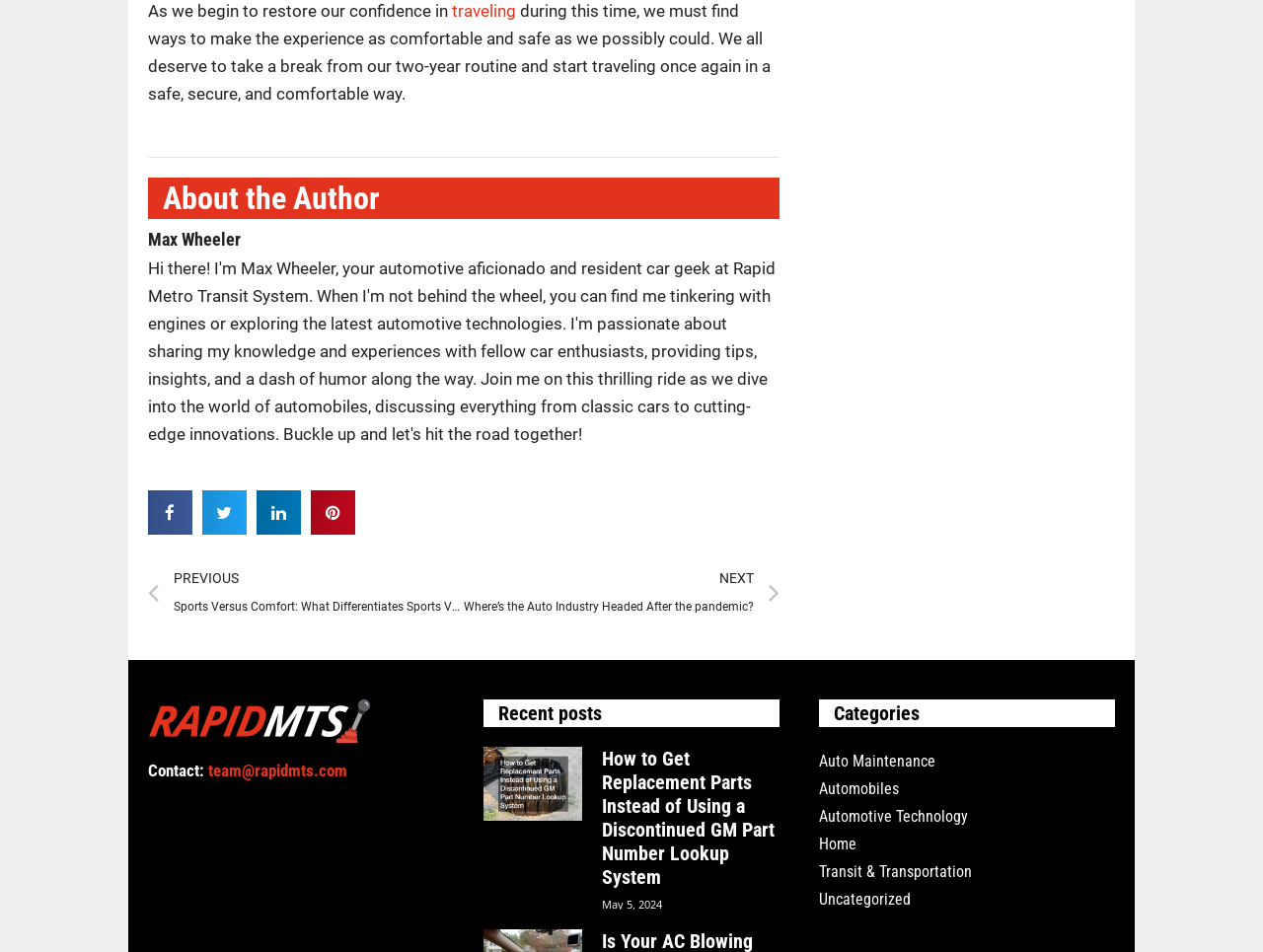Please find and report the bounding box coordinates of the element to click in order to perform the following action: "Click on the 'Share on facebook' button". The coordinates should be expressed as four float numbers between 0 and 1, in the format [left, top, right, bottom].

[0.117, 0.516, 0.152, 0.562]